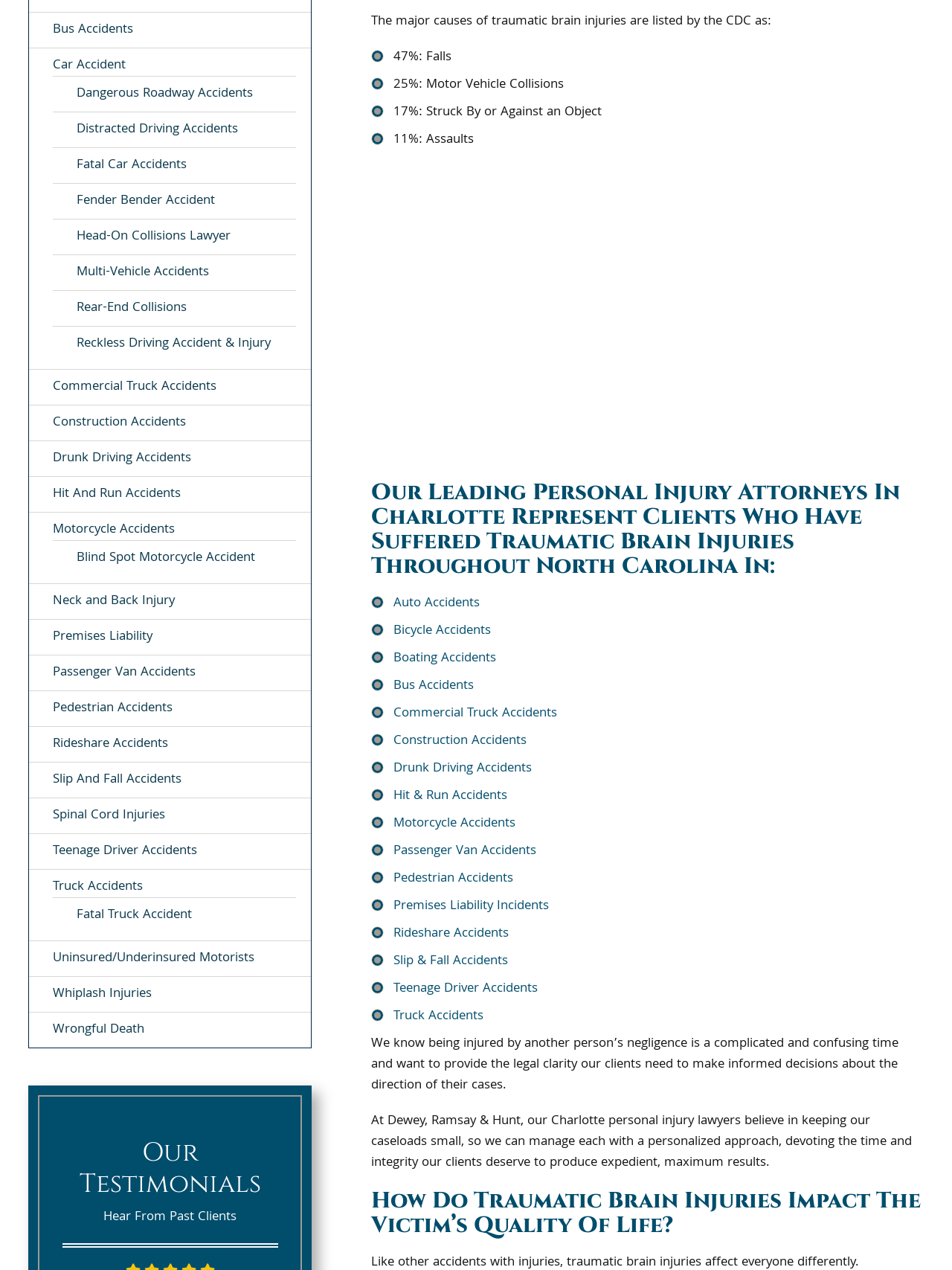Can you give a detailed response to the following question using the information from the image? What is the percentage of traumatic brain injuries caused by falls?

According to the text on the webpage, the CDC lists the major causes of traumatic brain injuries, and falls account for 47% of them.